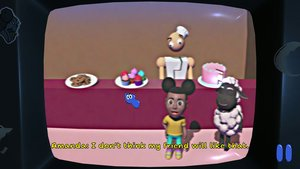Provide a short answer to the following question with just one word or phrase: What is the chef figure doing in the background?

preparing food